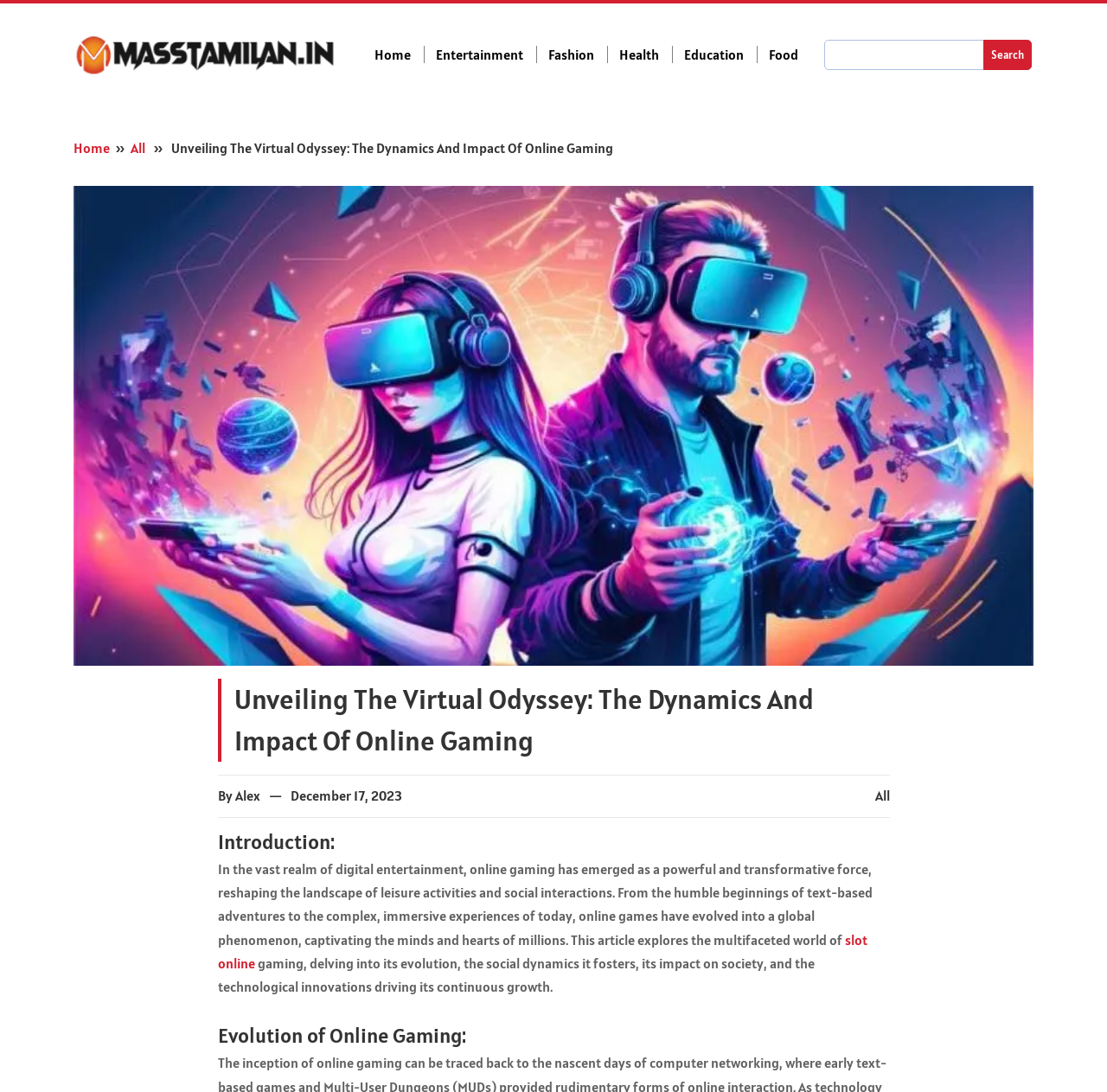Please determine the main heading text of this webpage.

Unveiling The Virtual Odyssey: The Dynamics And Impact Of Online Gaming